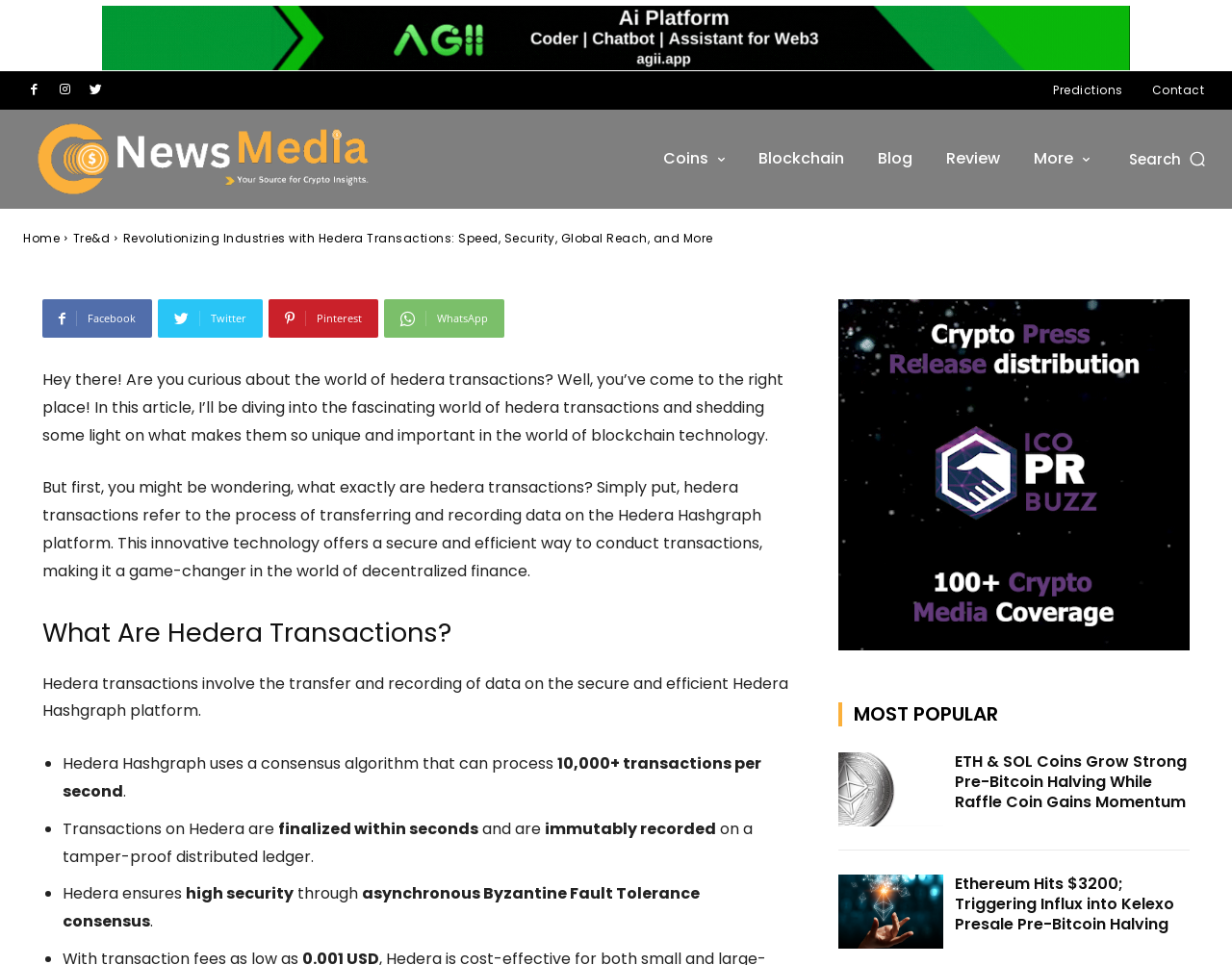Please mark the bounding box coordinates of the area that should be clicked to carry out the instruction: "Read the article by Ayesha Rao".

[0.05, 0.209, 0.078, 0.239]